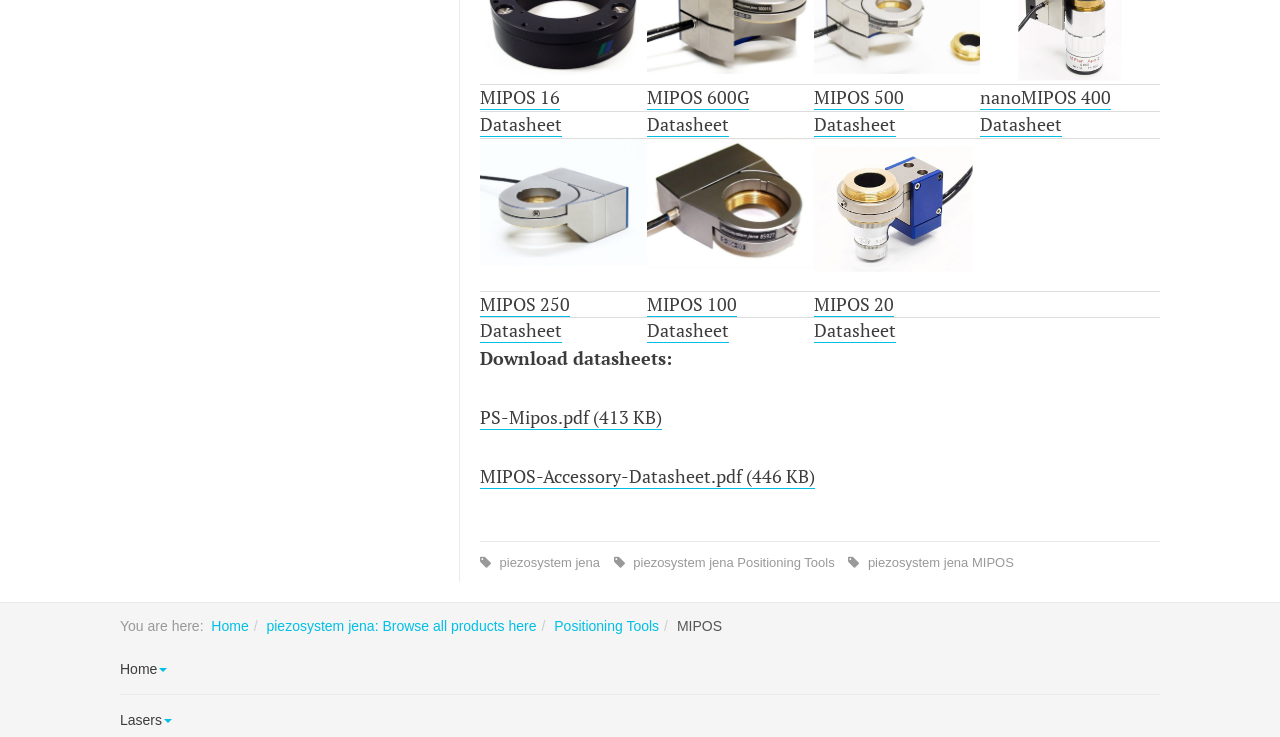Please provide a short answer using a single word or phrase for the question:
What is the name of the product in the first gridcell?

MIPOS 16